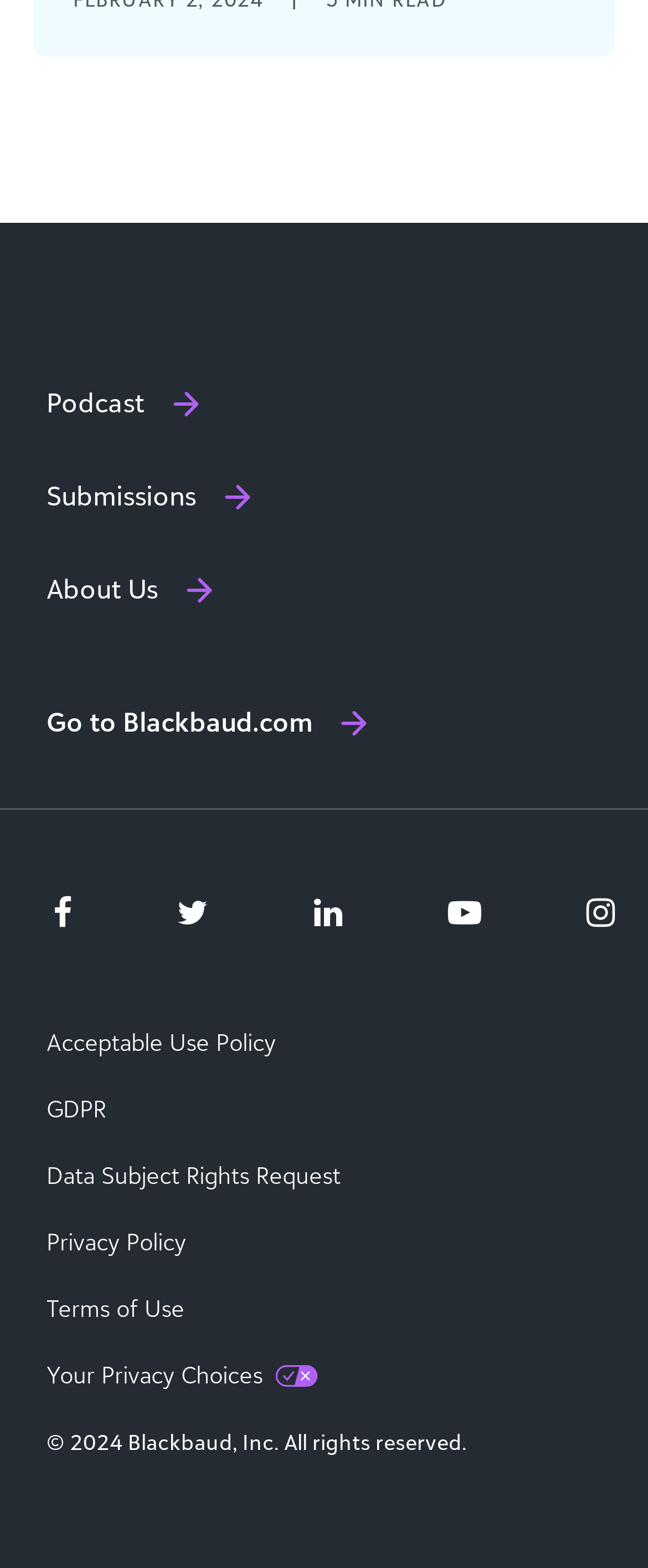What is the last link in the footer section?
Deliver a detailed and extensive answer to the question.

I looked at the links in the footer section and found that the last link is 'Your Privacy Choices'.